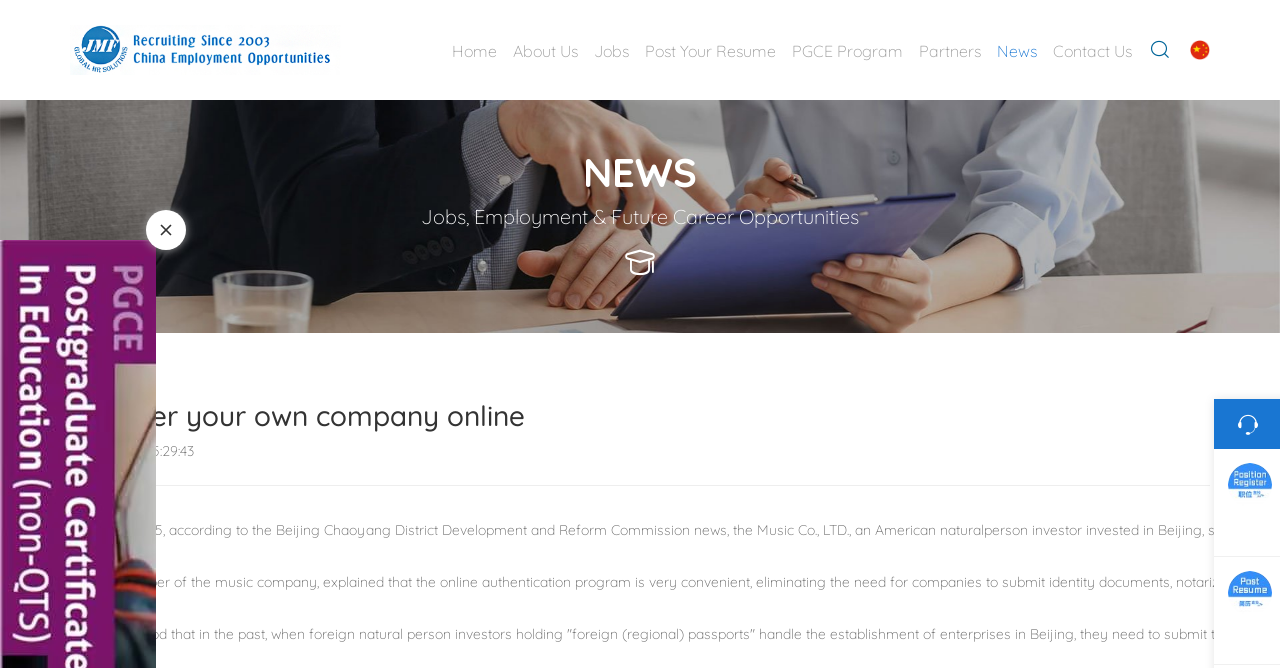Please look at the image and answer the question with a detailed explanation: How many navigation links are there?

I counted the number of link elements with text content, which are 'Home', 'About Us', 'Jobs', 'Post Your Resume', 'PGCE Program', 'Partners', 'News', and 'Contact Us', and found that there are 9 navigation links.